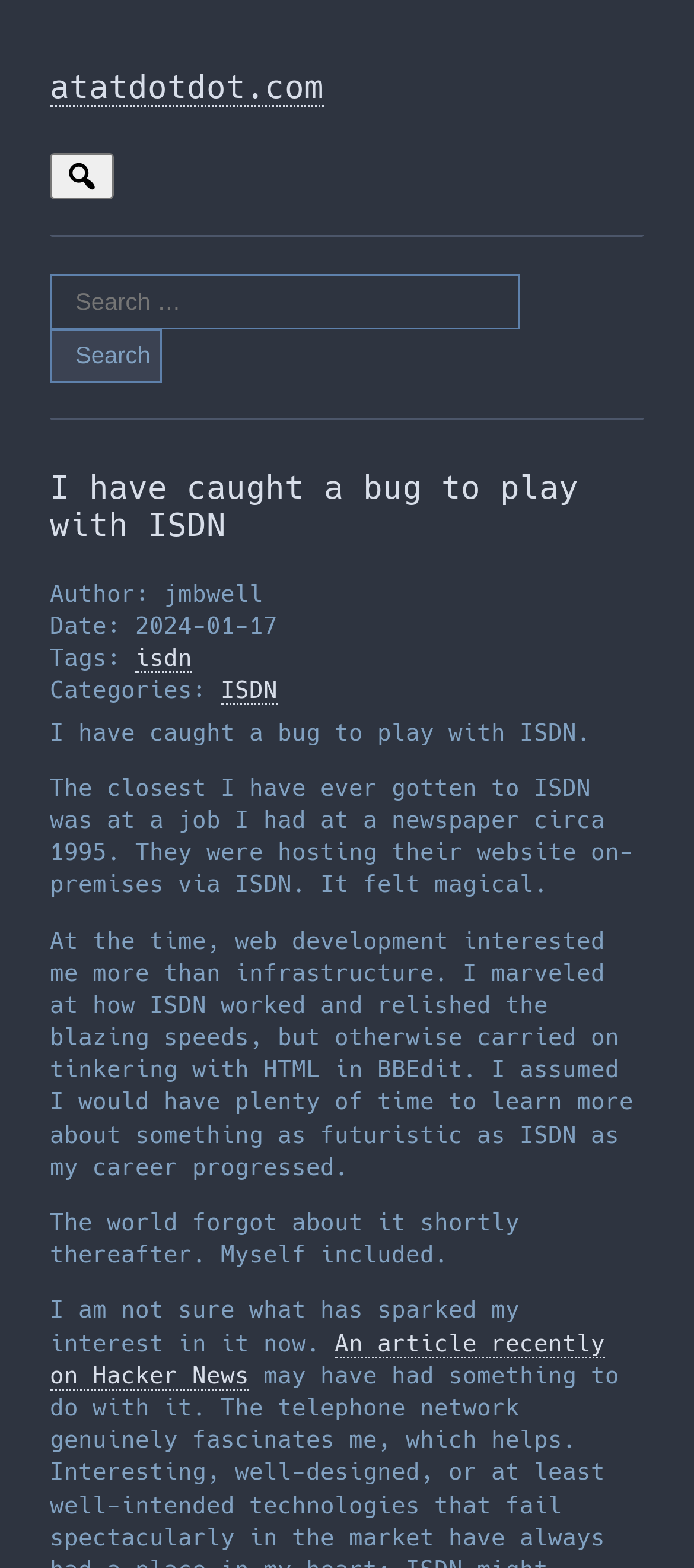What is the author of the blog post?
Respond to the question with a well-detailed and thorough answer.

The author's name is mentioned in the blog post, specifically in the section that displays the author's information, which is located below the title of the blog post.